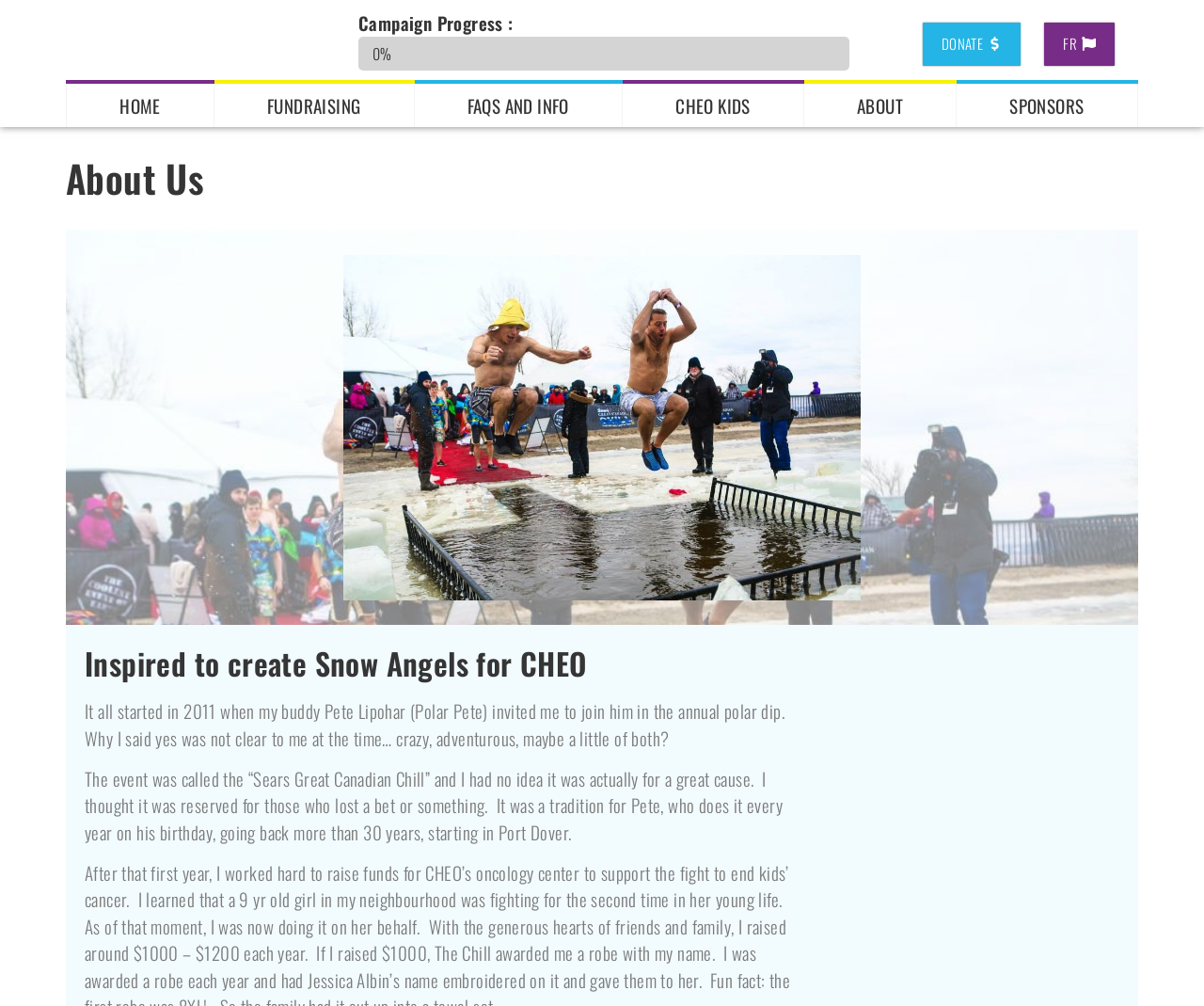Specify the bounding box coordinates of the element's region that should be clicked to achieve the following instruction: "Click the HOME link". The bounding box coordinates consist of four float numbers between 0 and 1, in the format [left, top, right, bottom].

[0.055, 0.004, 0.178, 0.047]